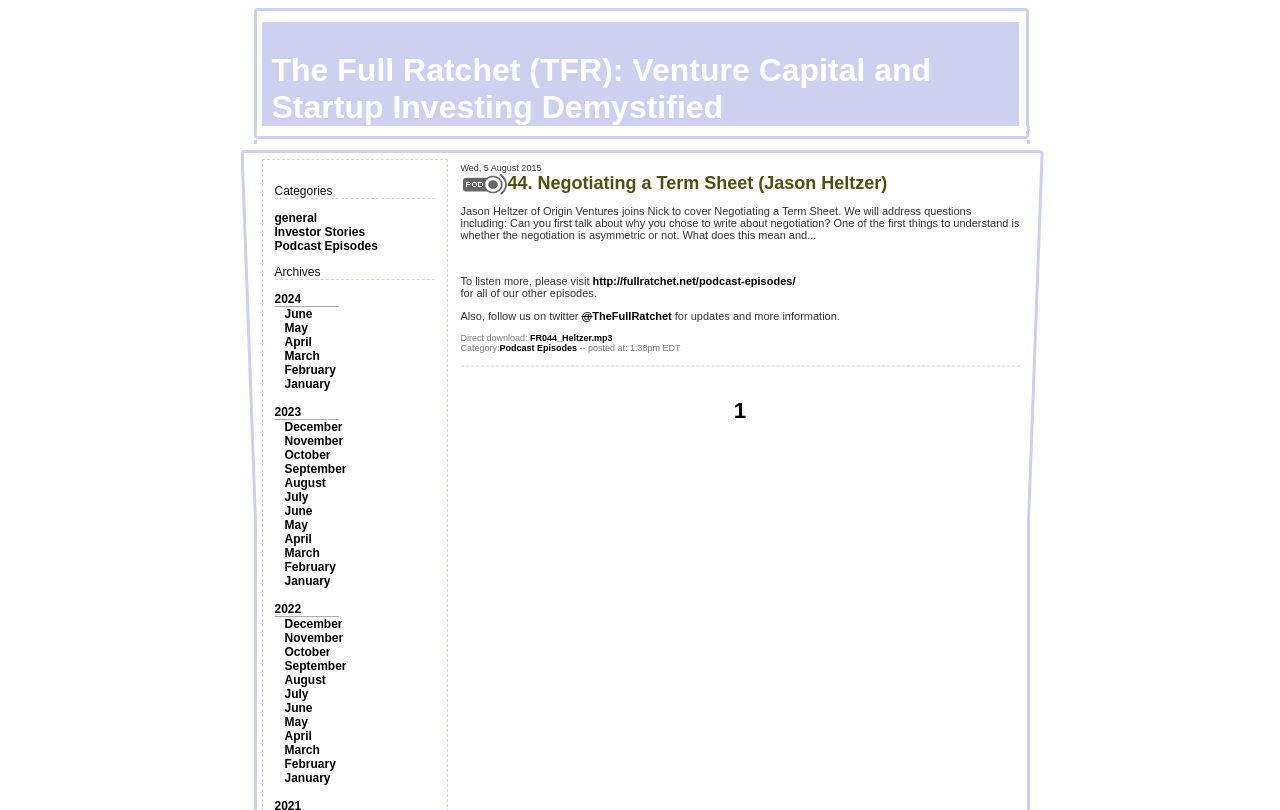Determine the bounding box coordinates of the UI element that matches the following description: "Podcast Episodes". The coordinates should be four float numbers between 0 and 1 in the format [left, top, right, bottom].

[0.39, 0.423, 0.451, 0.436]